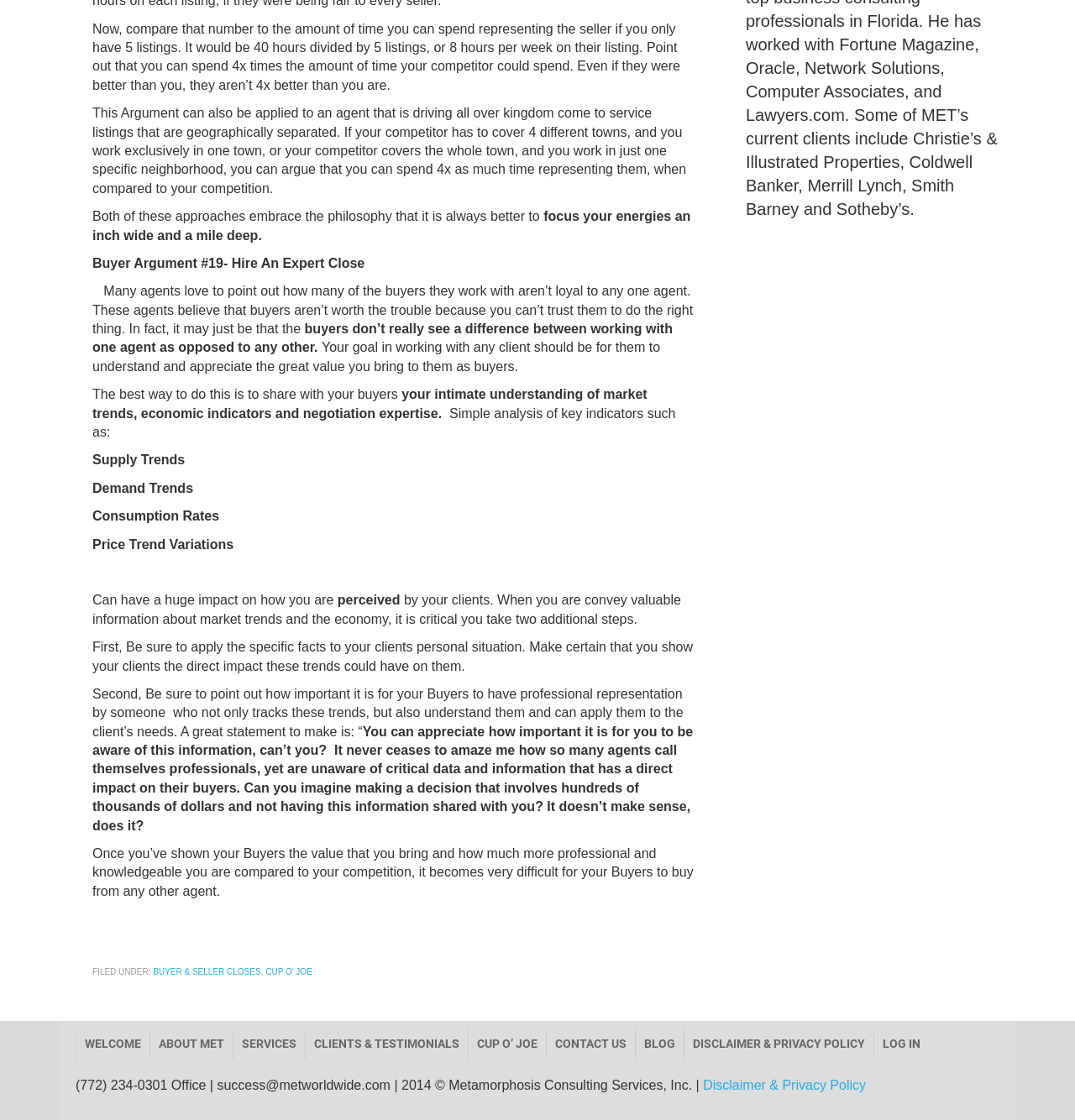Using the information from the screenshot, answer the following question thoroughly:
What is the footer section of the webpage?

The footer section of the webpage contains contact information, such as a phone number and email address, as well as links to other sections of the website, including a disclaimer and privacy policy.